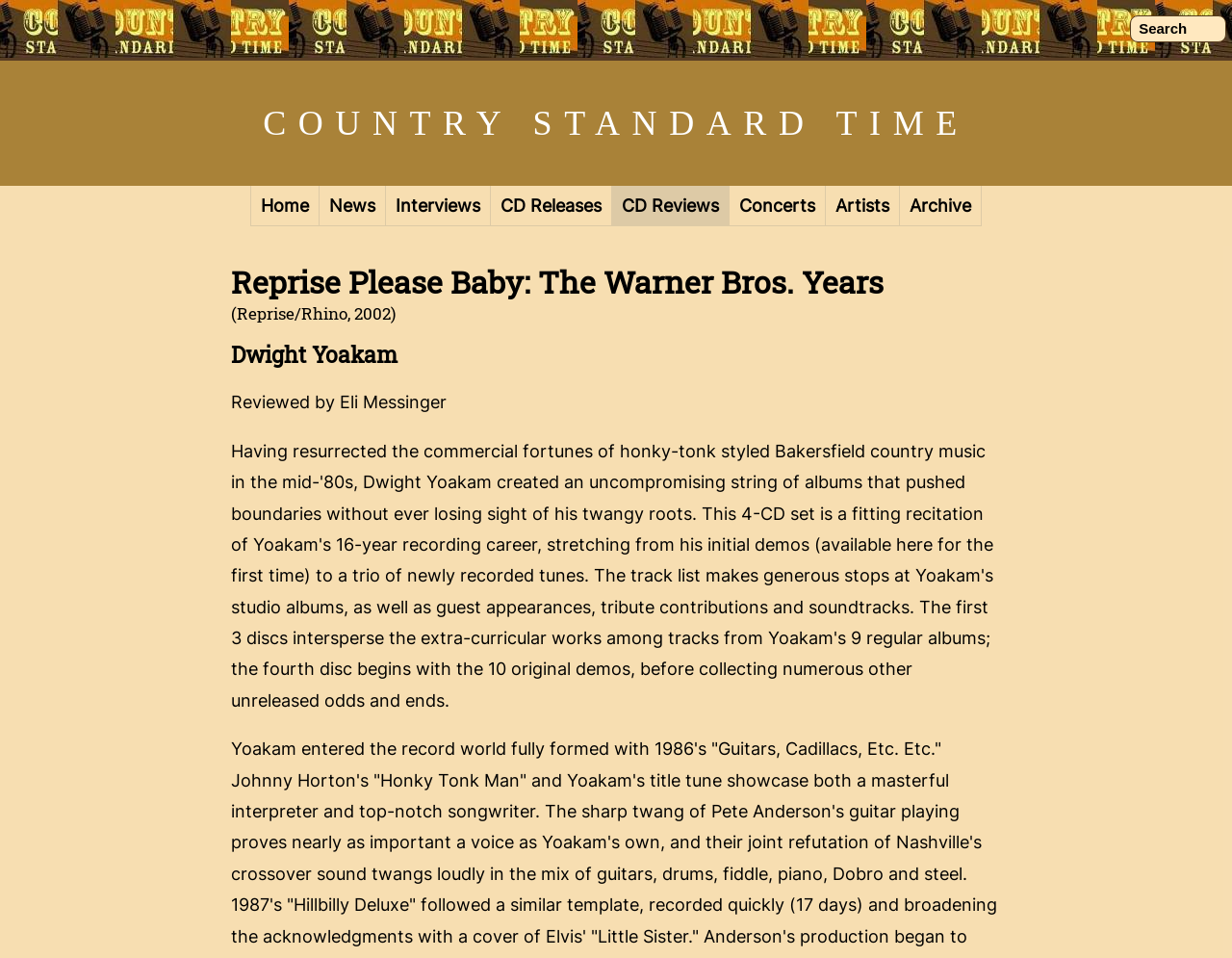Determine the coordinates of the bounding box that should be clicked to complete the instruction: "Go to the 'About' page". The coordinates should be represented by four float numbers between 0 and 1: [left, top, right, bottom].

None